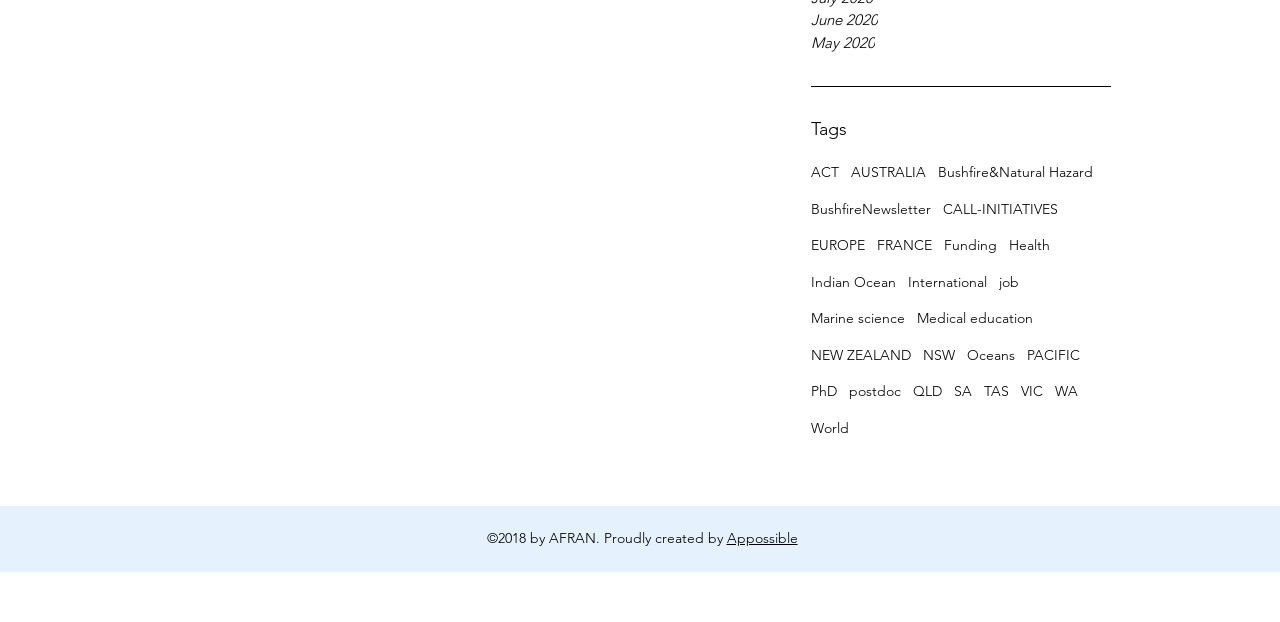Locate the bounding box coordinates of the area you need to click to fulfill this instruction: 'Visit the 'Appossible' website'. The coordinates must be in the form of four float numbers ranging from 0 to 1: [left, top, right, bottom].

[0.568, 0.85, 0.623, 0.879]